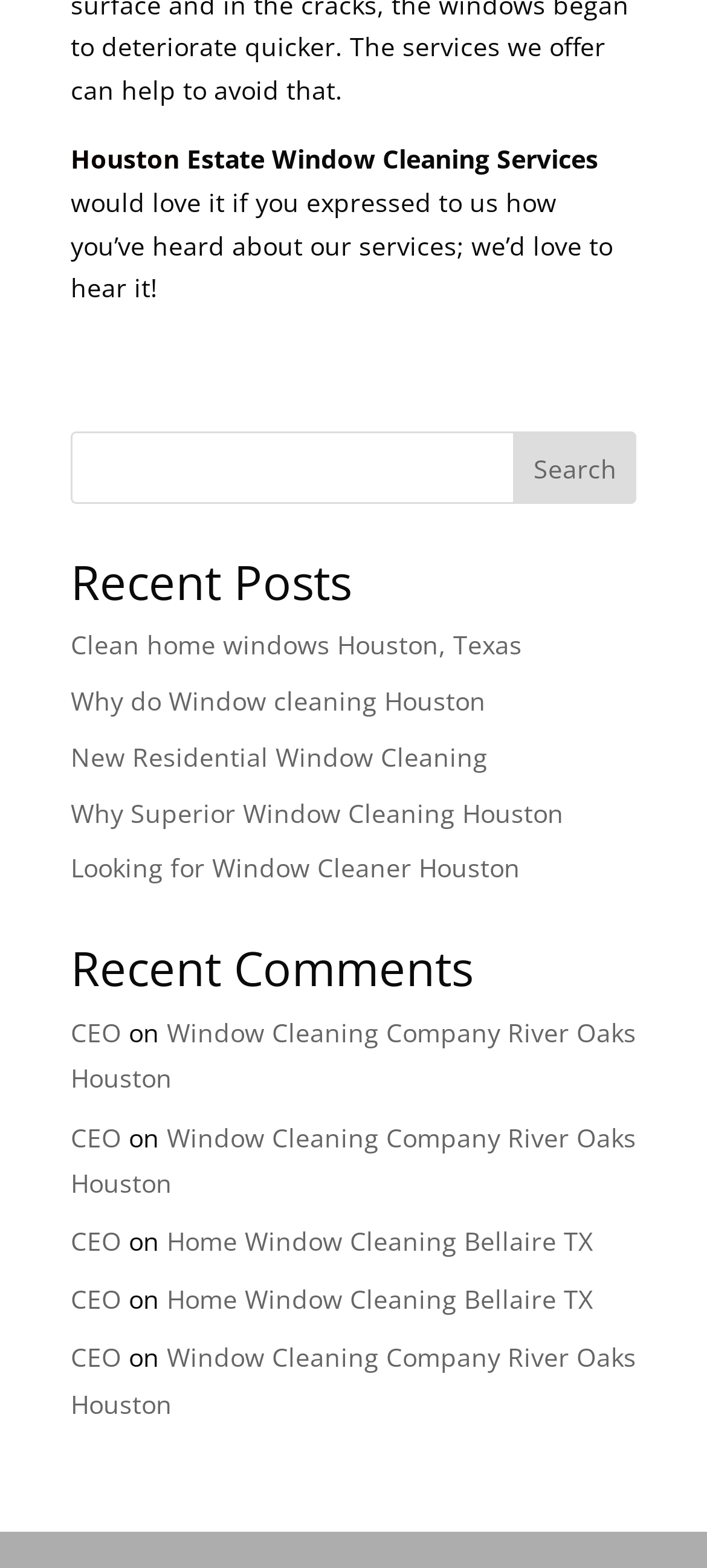Find the bounding box coordinates of the clickable element required to execute the following instruction: "Click on 'Clean home windows Houston, Texas'". Provide the coordinates as four float numbers between 0 and 1, i.e., [left, top, right, bottom].

[0.1, 0.4, 0.738, 0.422]